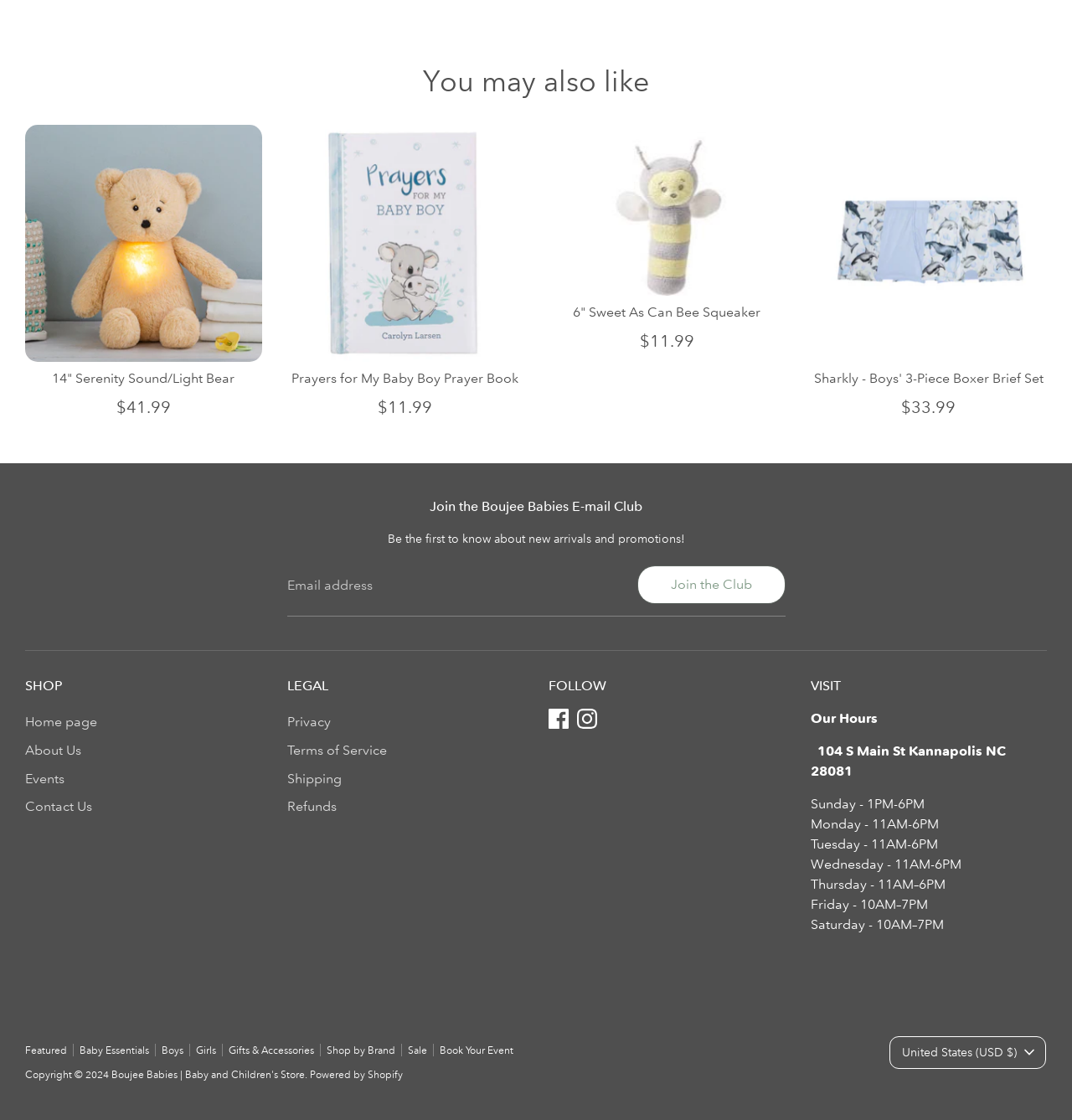Can you find the bounding box coordinates for the element to click on to achieve the instruction: "Go to Home page"?

None